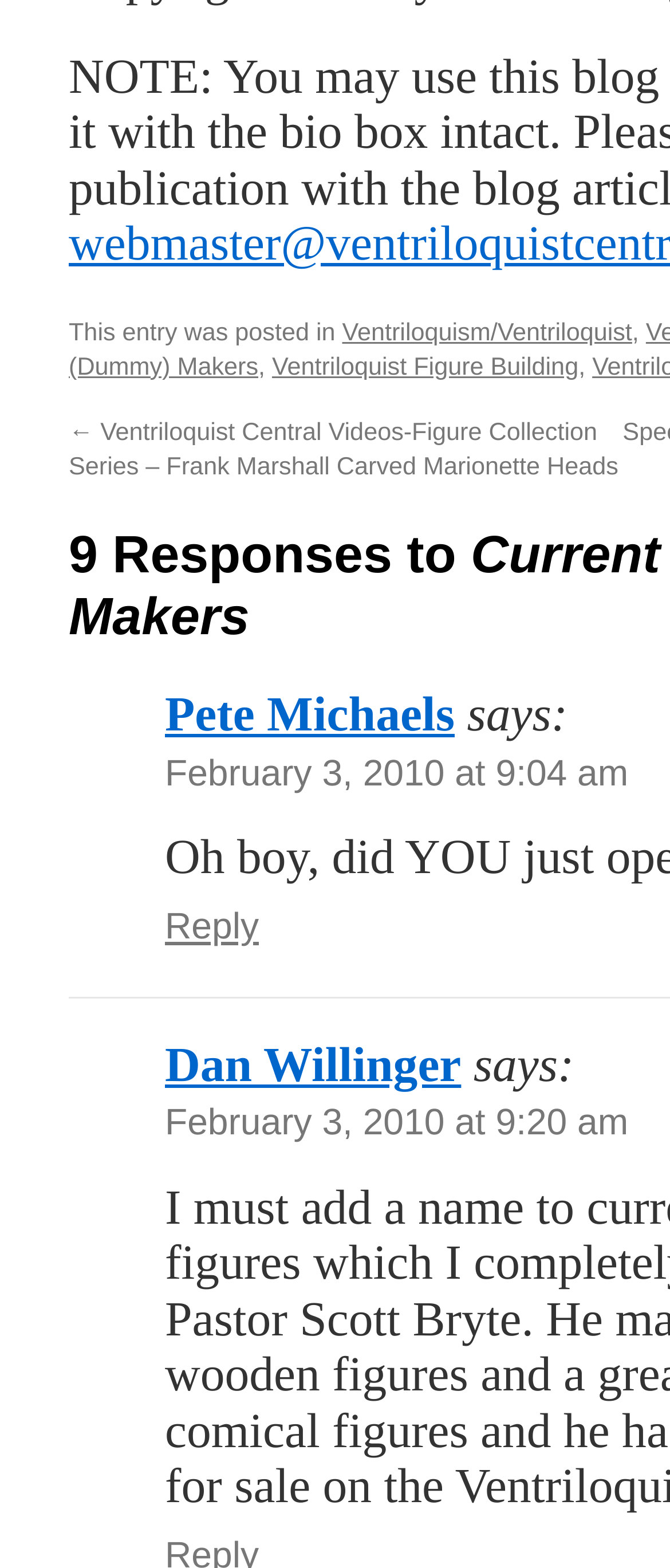How many comments are there?
Carefully analyze the image and provide a thorough answer to the question.

I counted the number of comment sections, which are [552] and [560]. There are 2 comments in total.